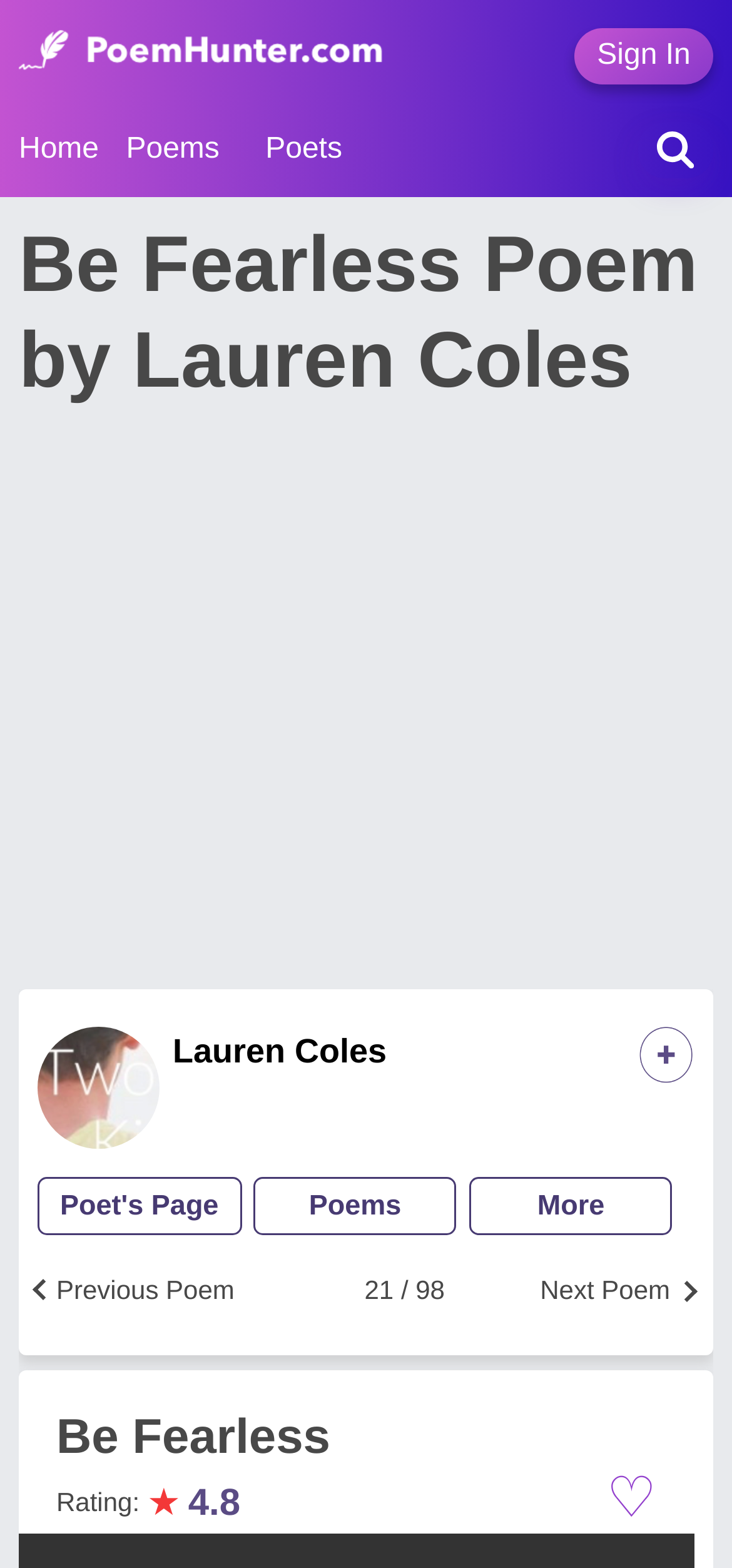Locate the bounding box coordinates of the item that should be clicked to fulfill the instruction: "Sign in to the website".

[0.816, 0.026, 0.943, 0.046]